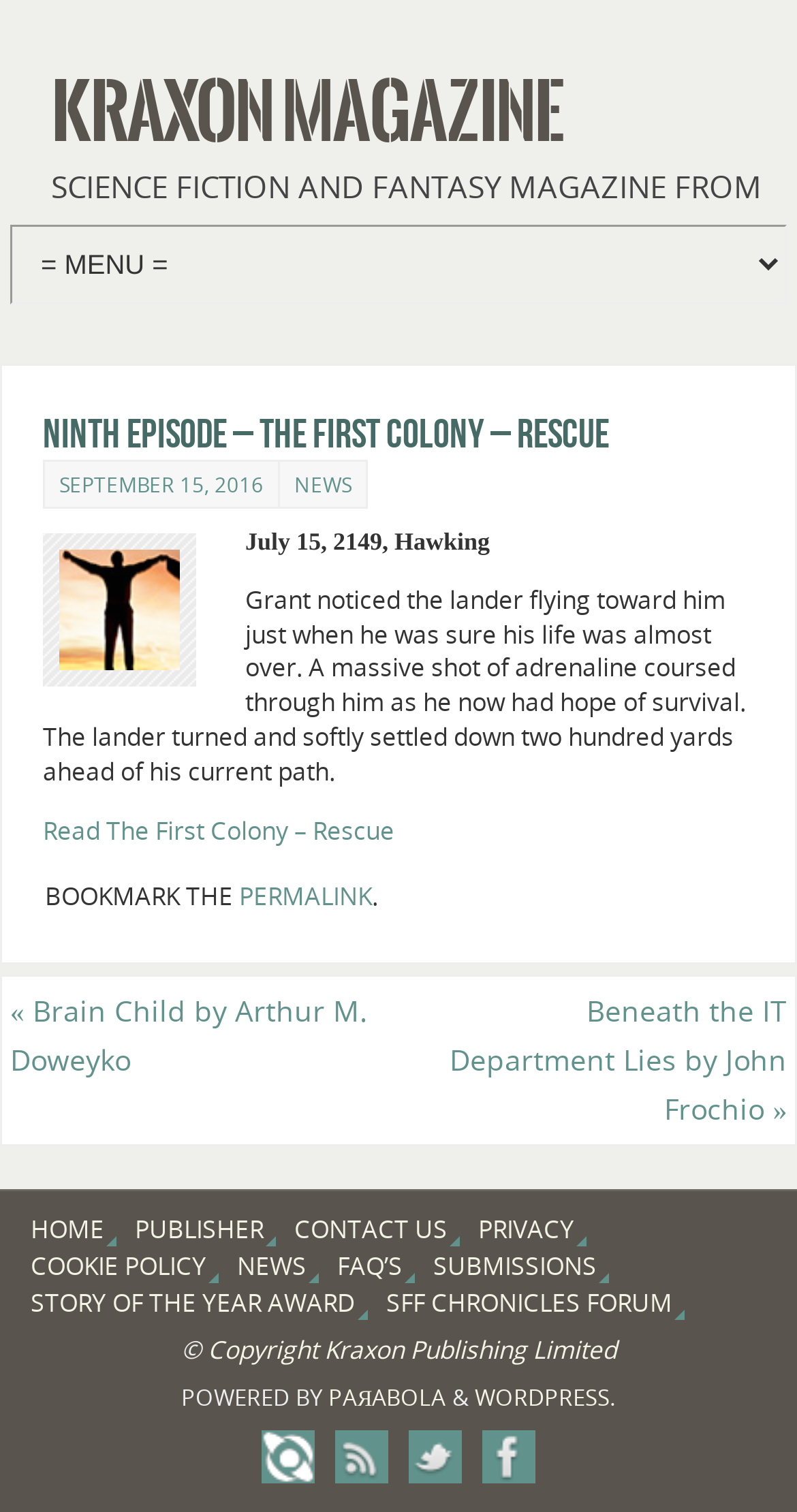What is the date of the episode? Refer to the image and provide a one-word or short phrase answer.

September 15, 2016